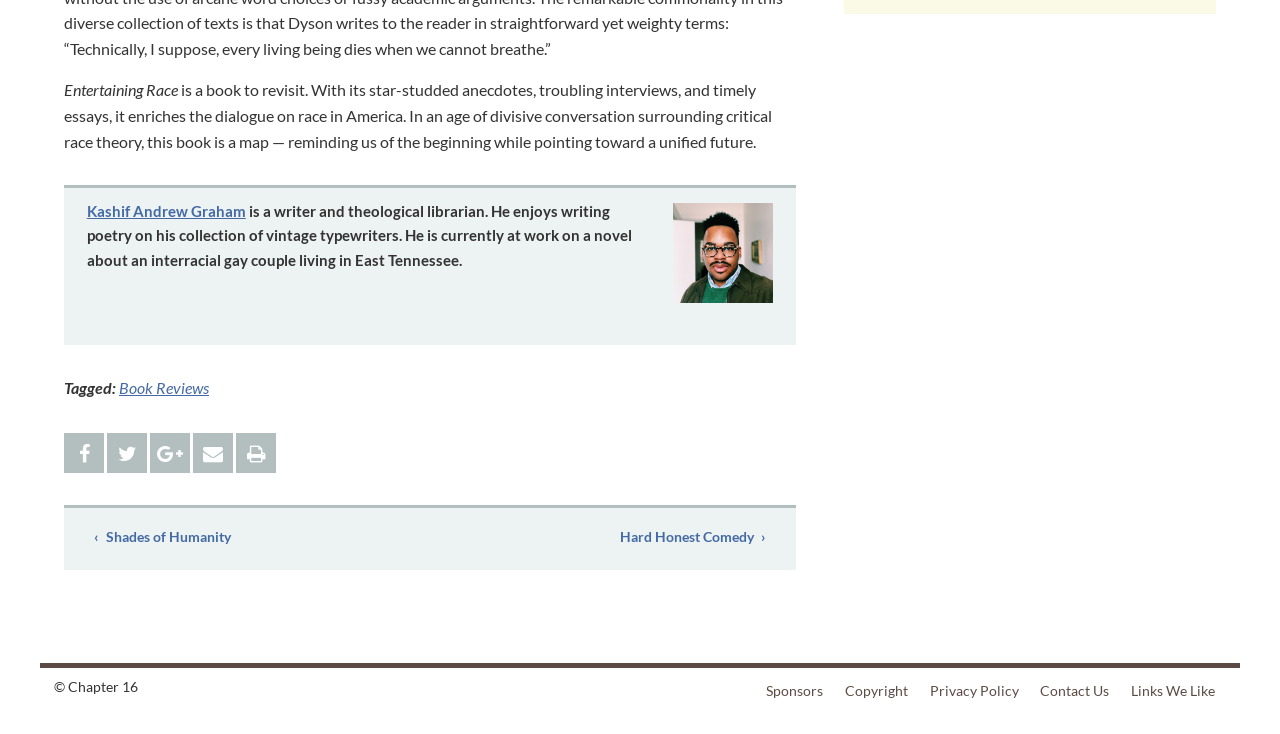Please identify the bounding box coordinates of the element's region that should be clicked to execute the following instruction: "Read book review". The bounding box coordinates must be four float numbers between 0 and 1, i.e., [left, top, right, bottom].

[0.093, 0.515, 0.163, 0.541]